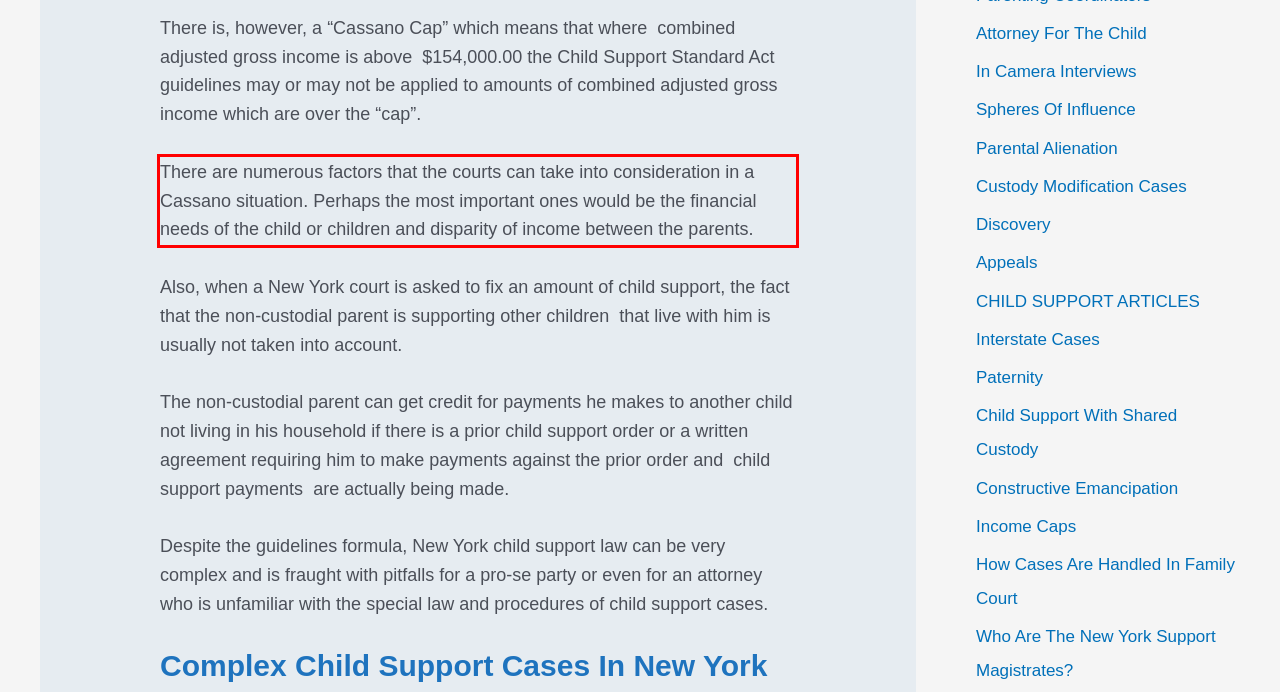Please examine the webpage screenshot containing a red bounding box and use OCR to recognize and output the text inside the red bounding box.

There are numerous factors that the courts can take into consideration in a Cassano situation. Perhaps the most important ones would be the financial needs of the child or children and disparity of income between the parents.